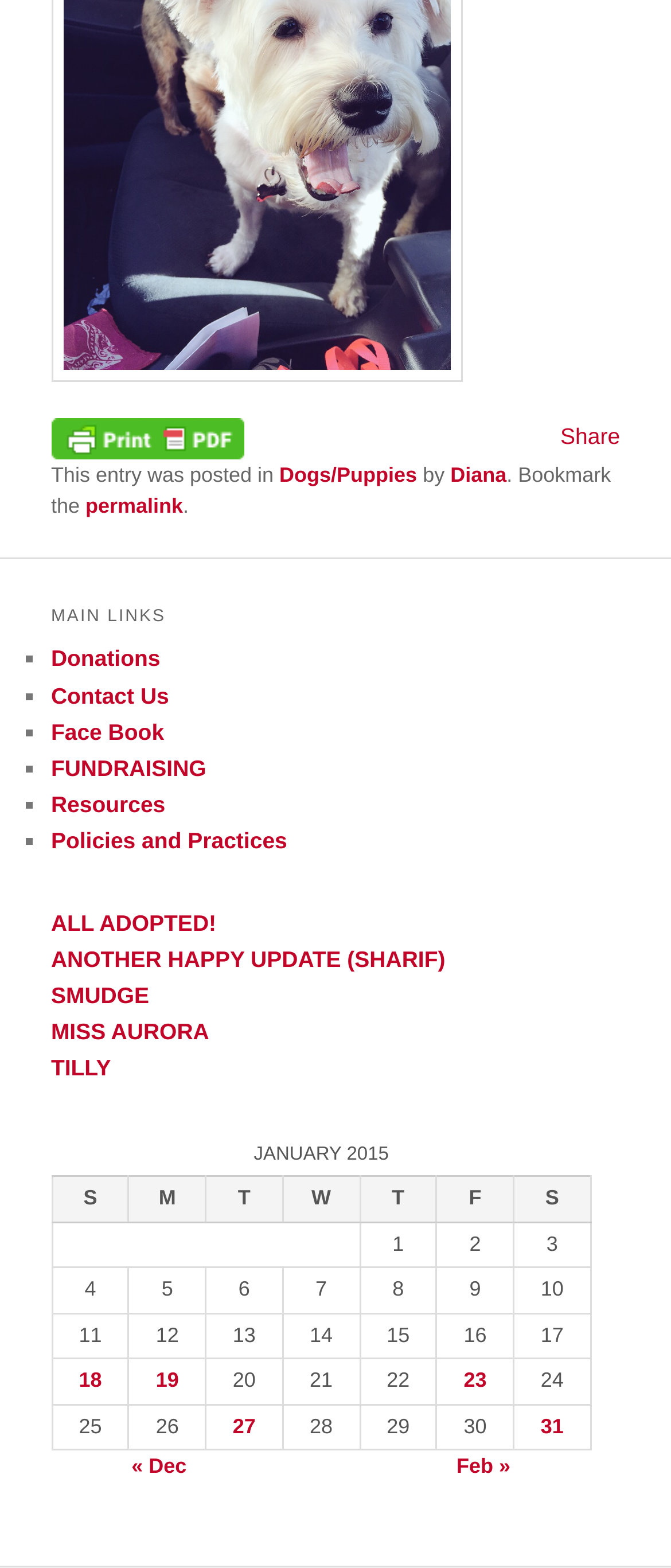What is the title of the second post?
Please provide a single word or phrase answer based on the image.

ANOTHER HAPPY UPDATE (SHARIF)